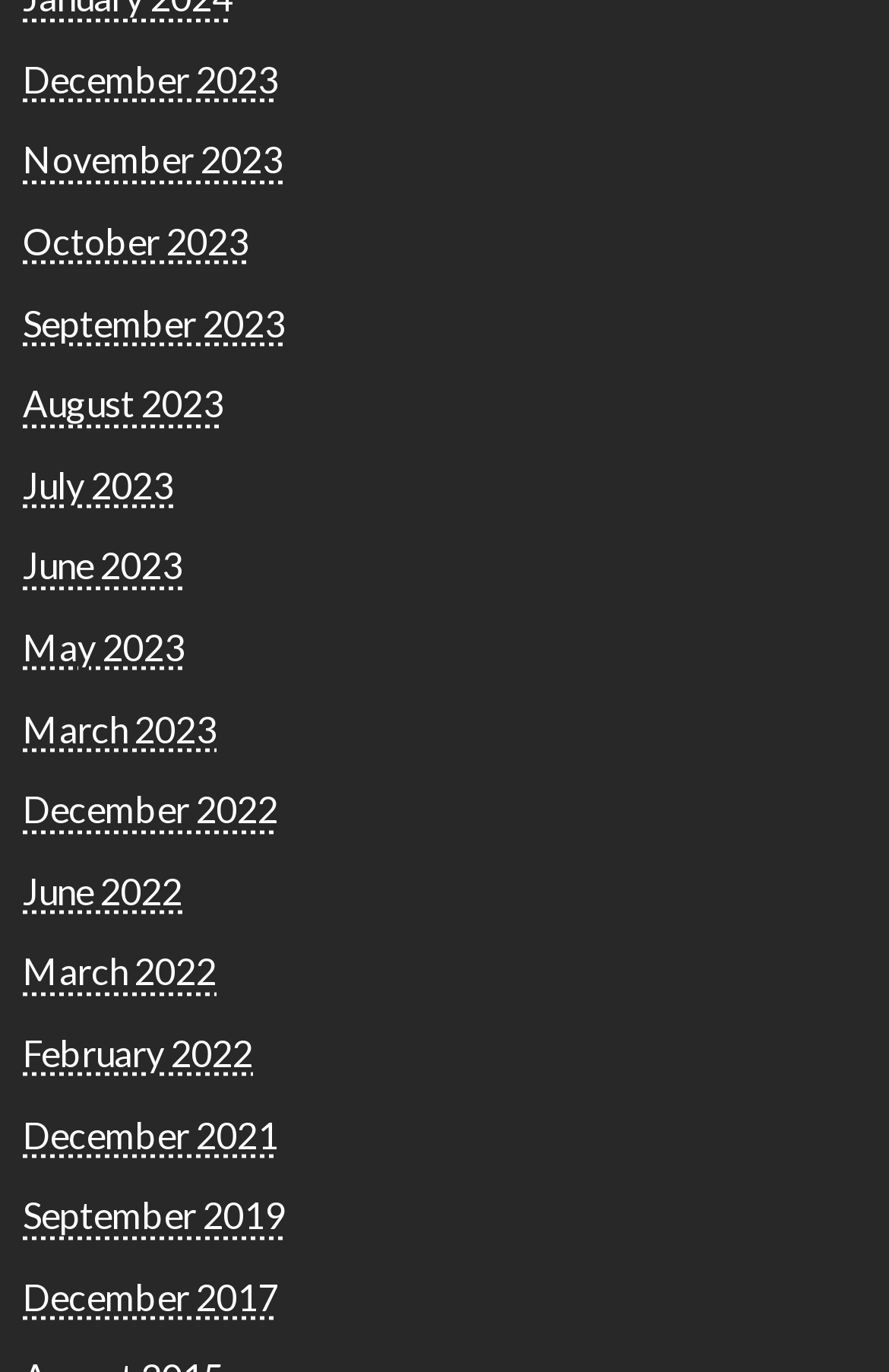From the webpage screenshot, identify the region described by December 2021. Provide the bounding box coordinates as (top-left x, top-left y, bottom-right x, bottom-right y), with each value being a floating point number between 0 and 1.

[0.026, 0.81, 0.313, 0.842]